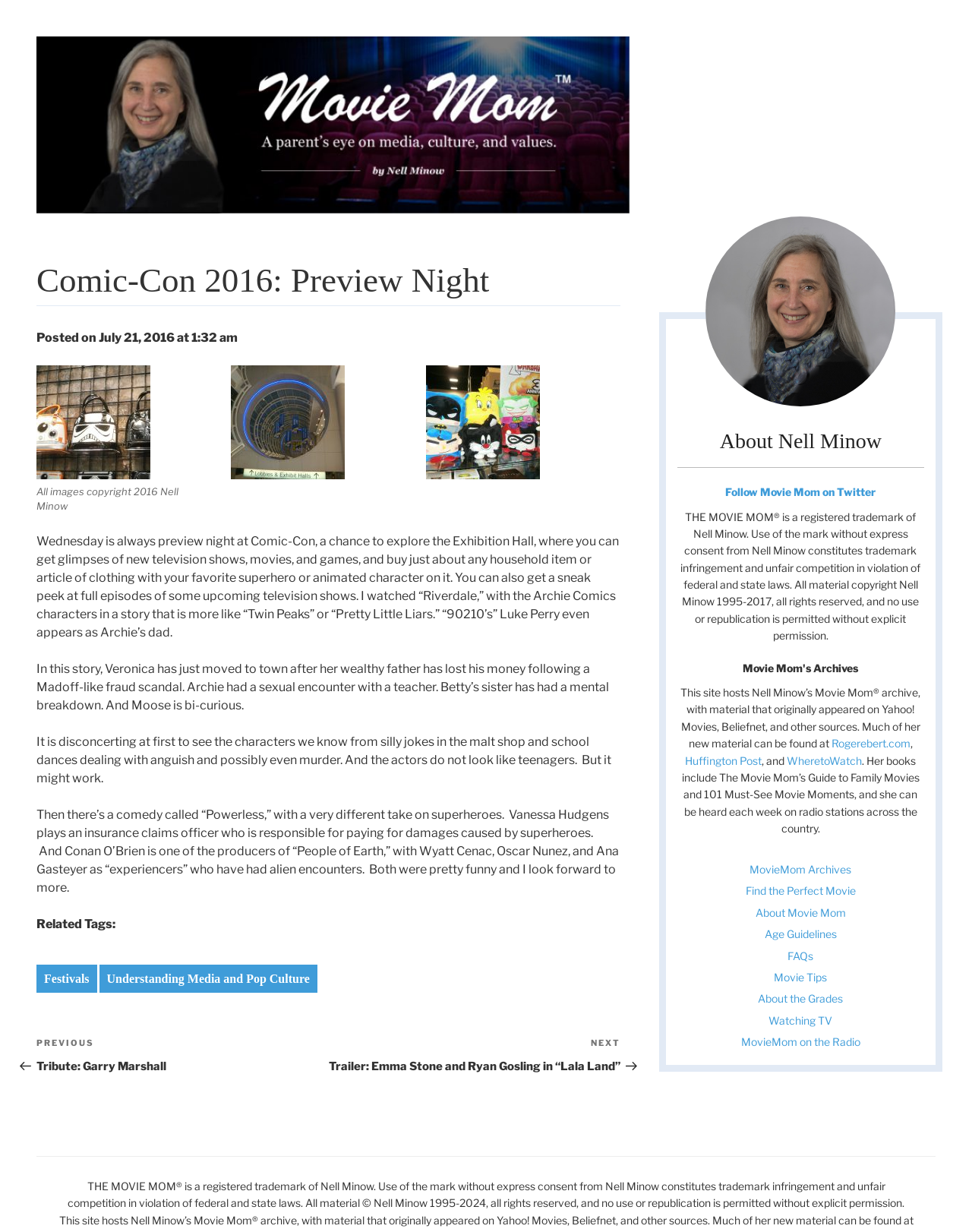Identify the bounding box coordinates for the UI element described as: "aria-describedby="gallery-1-41440"".

[0.038, 0.296, 0.155, 0.389]